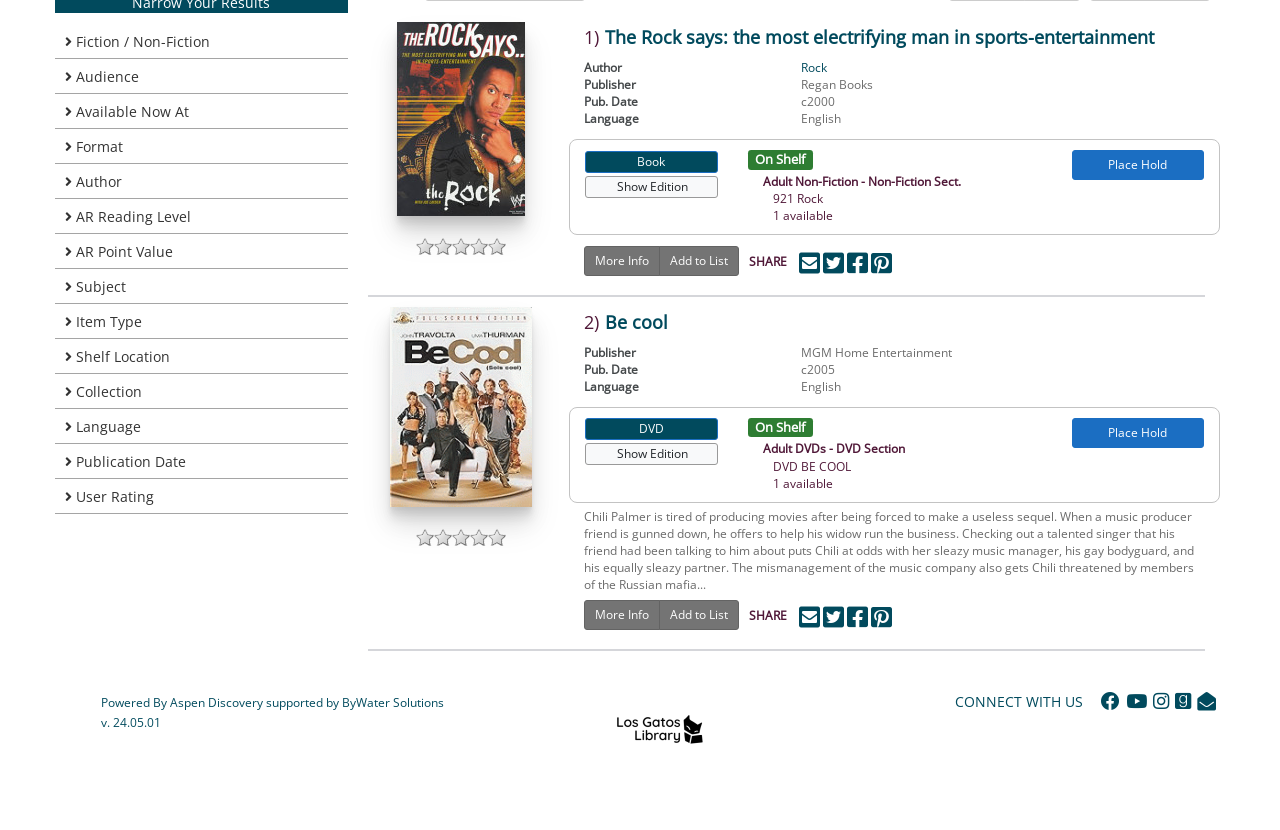Find the bounding box of the web element that fits this description: "Rock".

[0.626, 0.071, 0.646, 0.091]